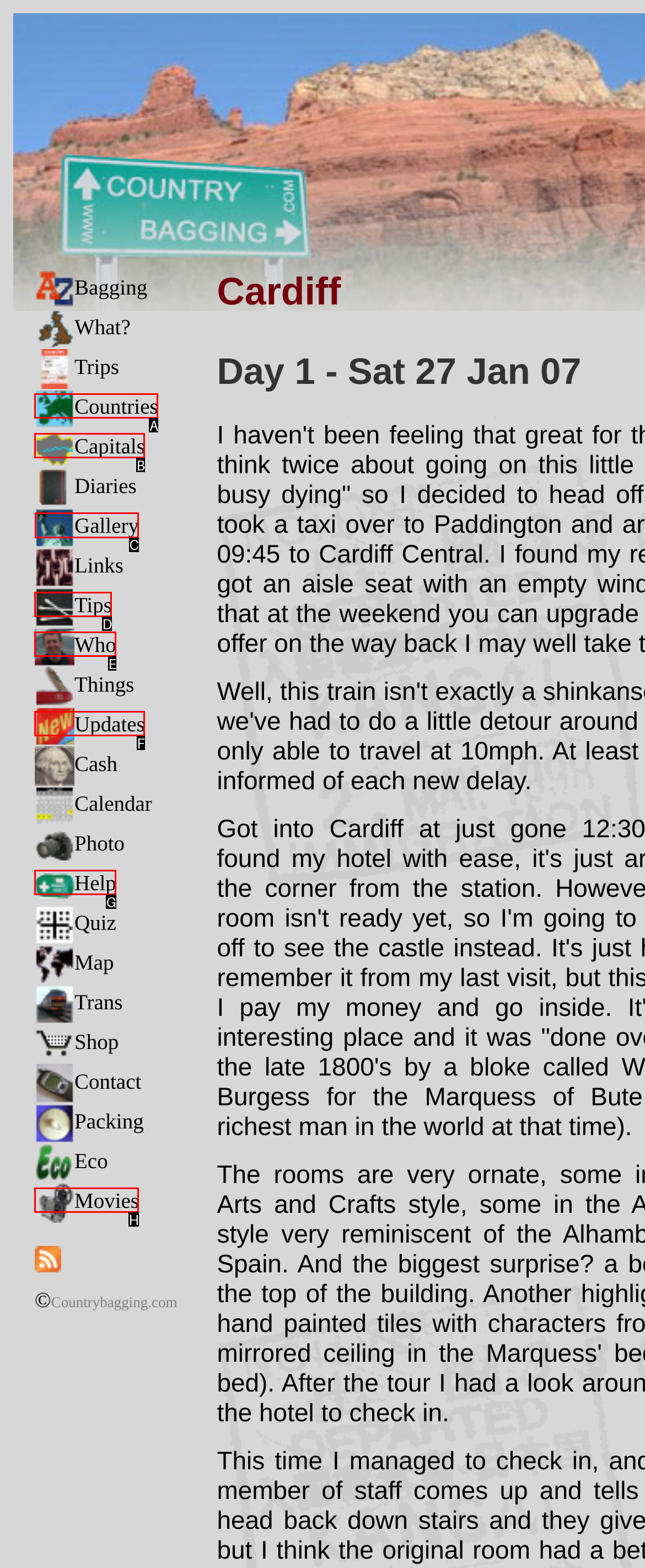Identify the correct lettered option to click in order to perform this task: Explore Gallery. Respond with the letter.

C